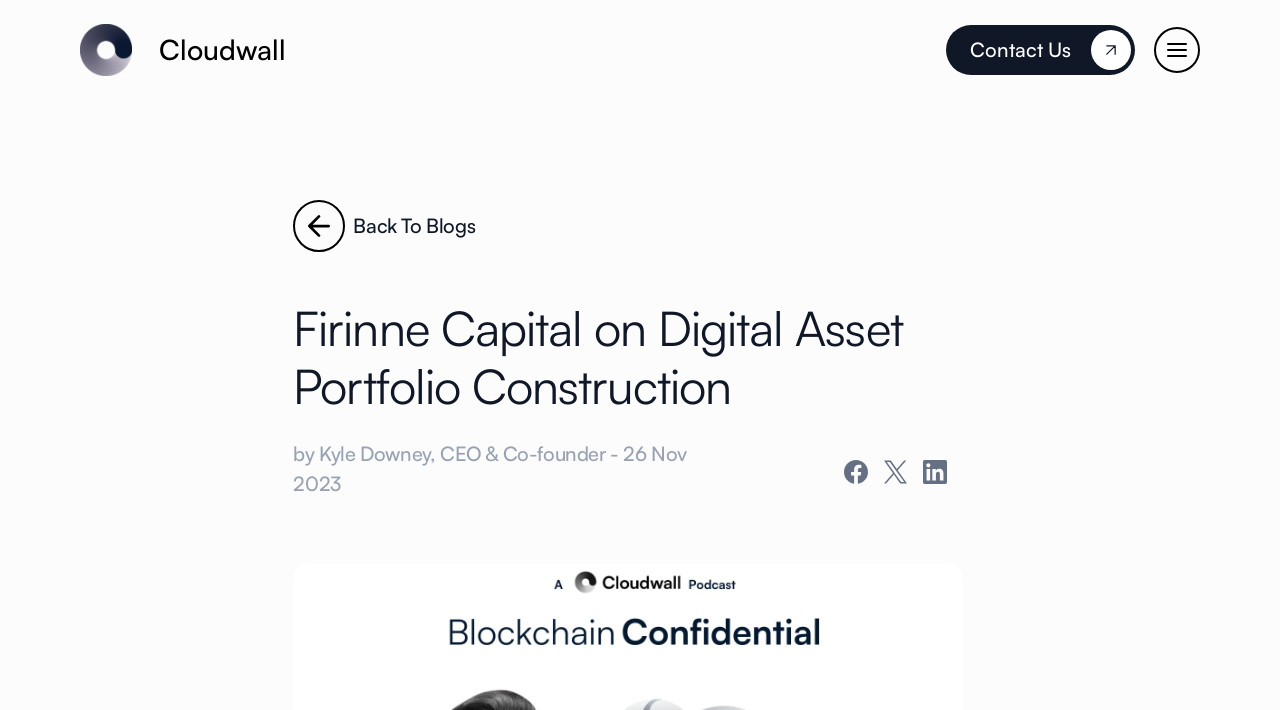Identify the bounding box coordinates of the region that should be clicked to execute the following instruction: "Share on Facebook".

[0.659, 0.619, 0.69, 0.703]